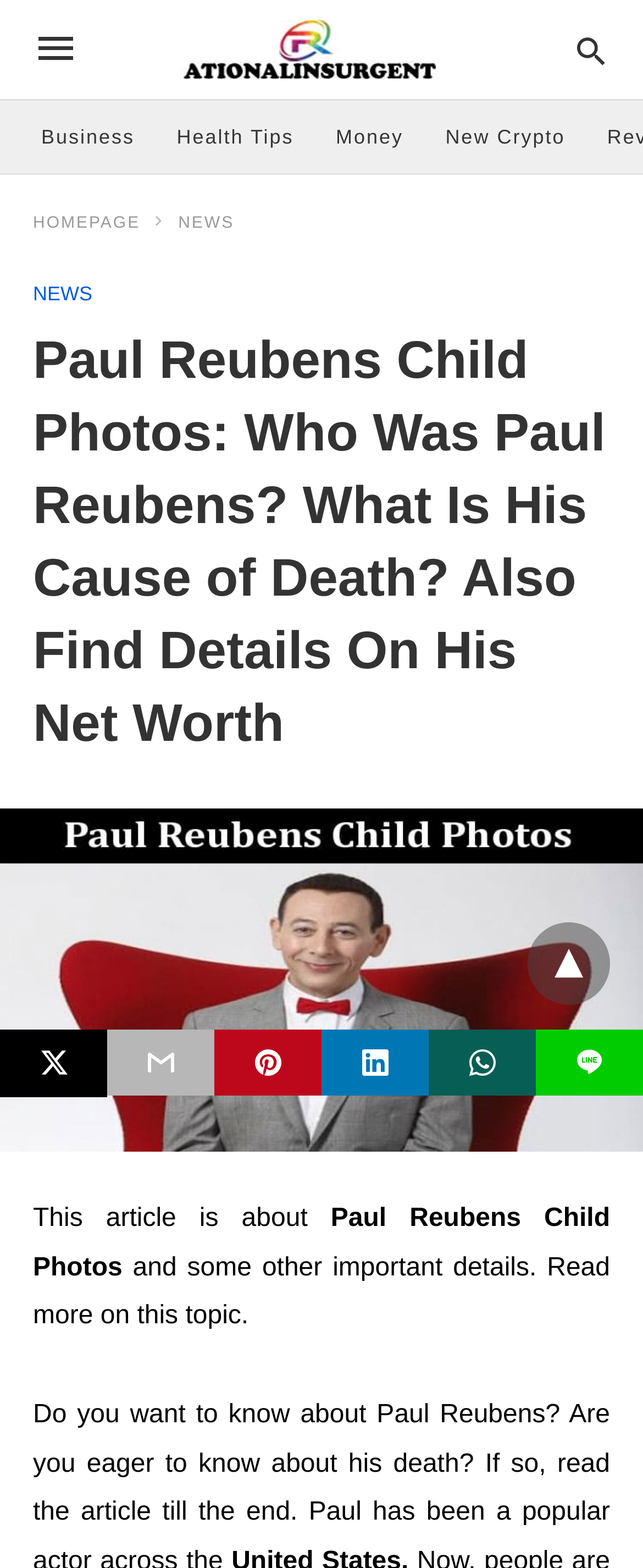Identify the bounding box coordinates of the section to be clicked to complete the task described by the following instruction: "Go to the Business page". The coordinates should be four float numbers between 0 and 1, formatted as [left, top, right, bottom].

[0.064, 0.064, 0.209, 0.11]